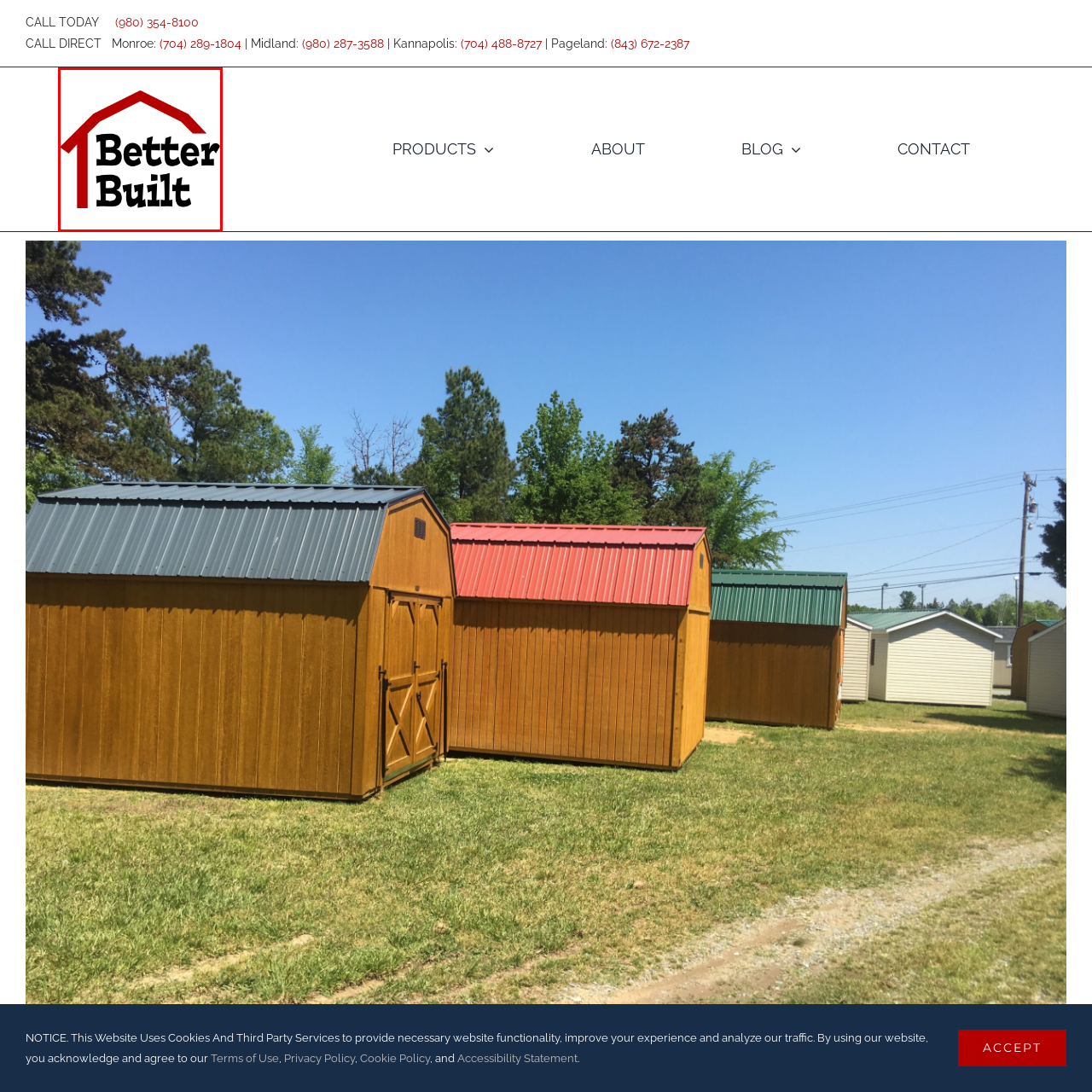Pay attention to the image highlighted by the red border, What is the font color of the brand name? Please give a one-word or short phrase answer.

Black